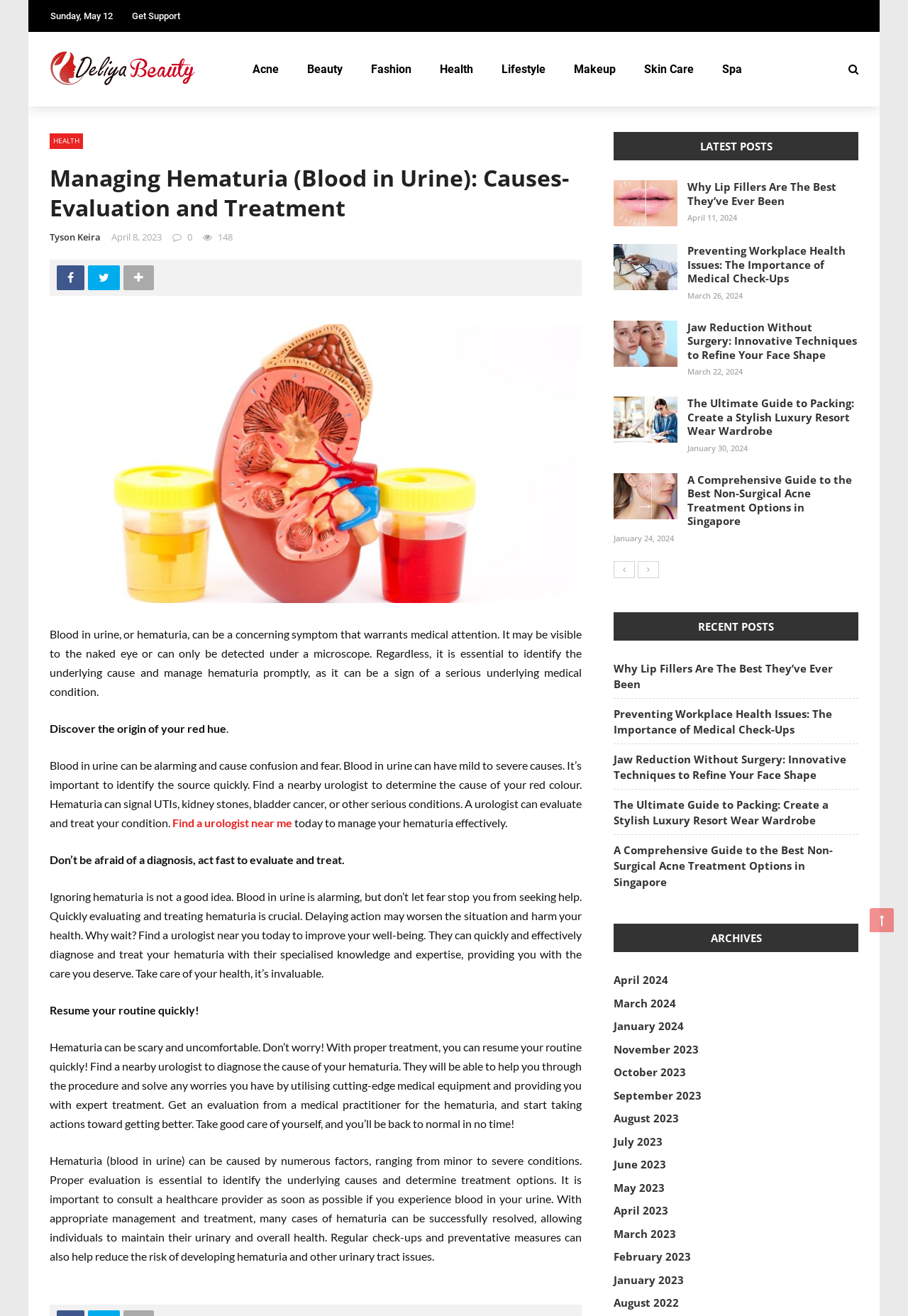Find the bounding box coordinates of the element I should click to carry out the following instruction: "Click on the 'Find a urologist near me' link".

[0.19, 0.62, 0.322, 0.63]